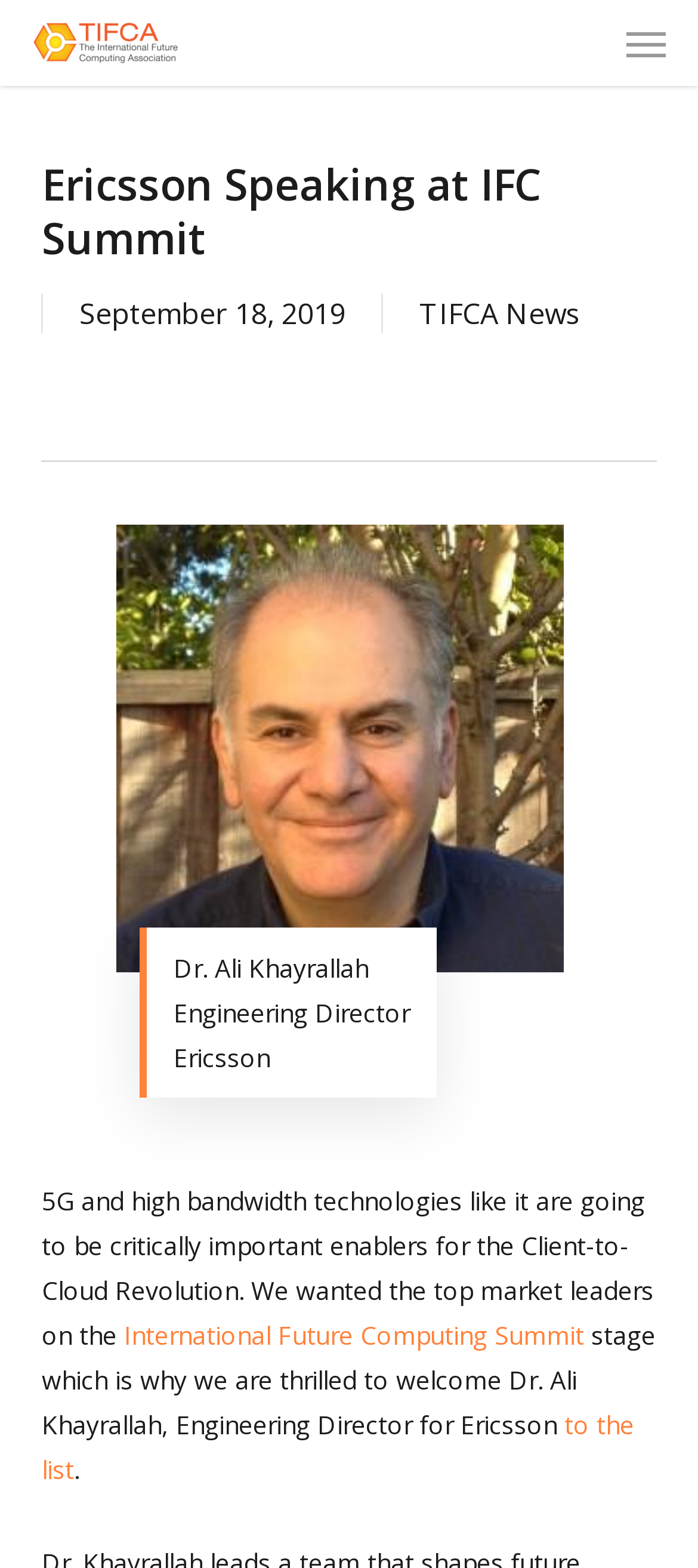Identify the bounding box coordinates of the HTML element based on this description: "to the list".

[0.06, 0.898, 0.909, 0.948]